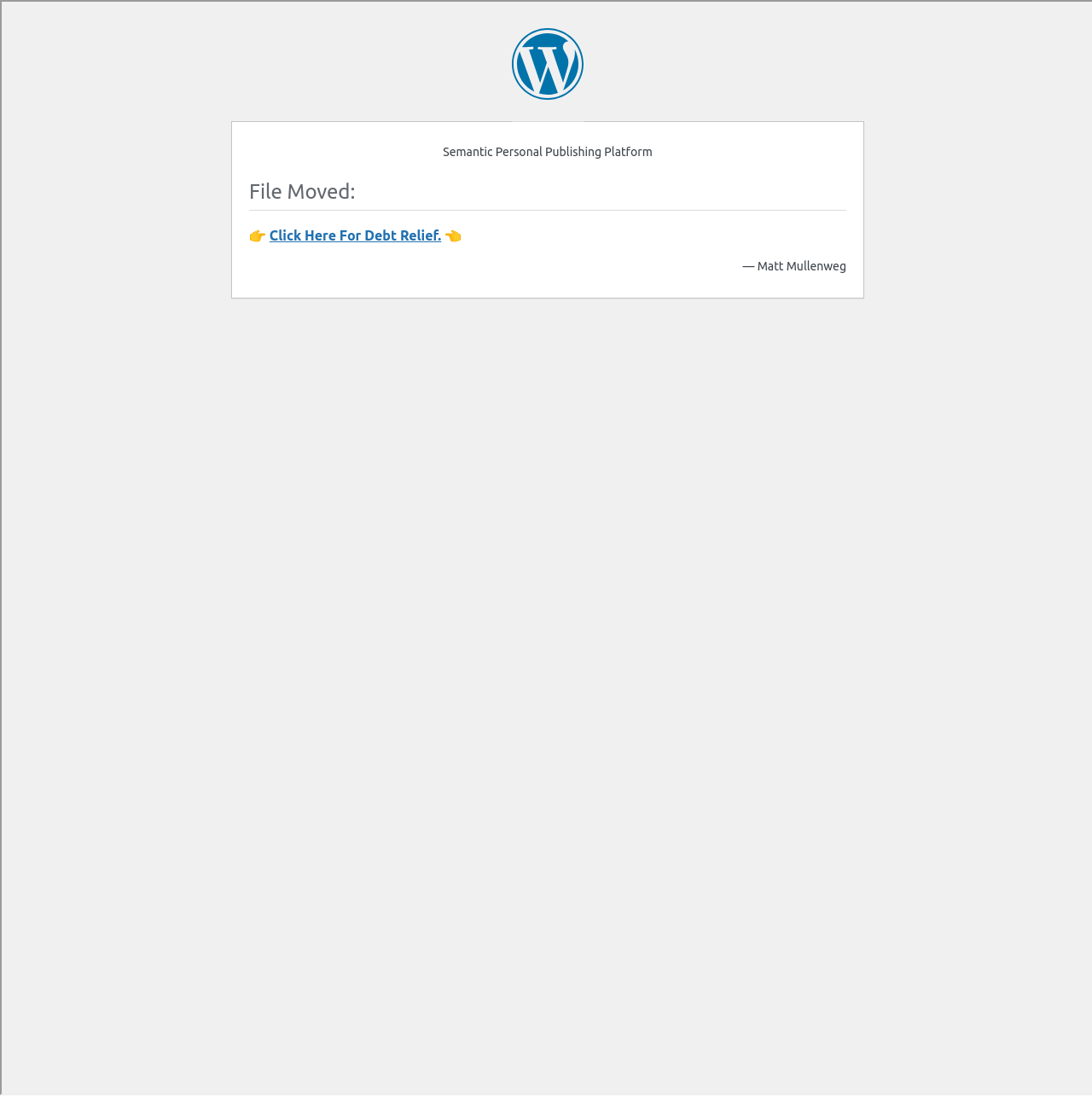Could you locate the bounding box coordinates for the section that should be clicked to accomplish this task: "Search for a keyword".

None